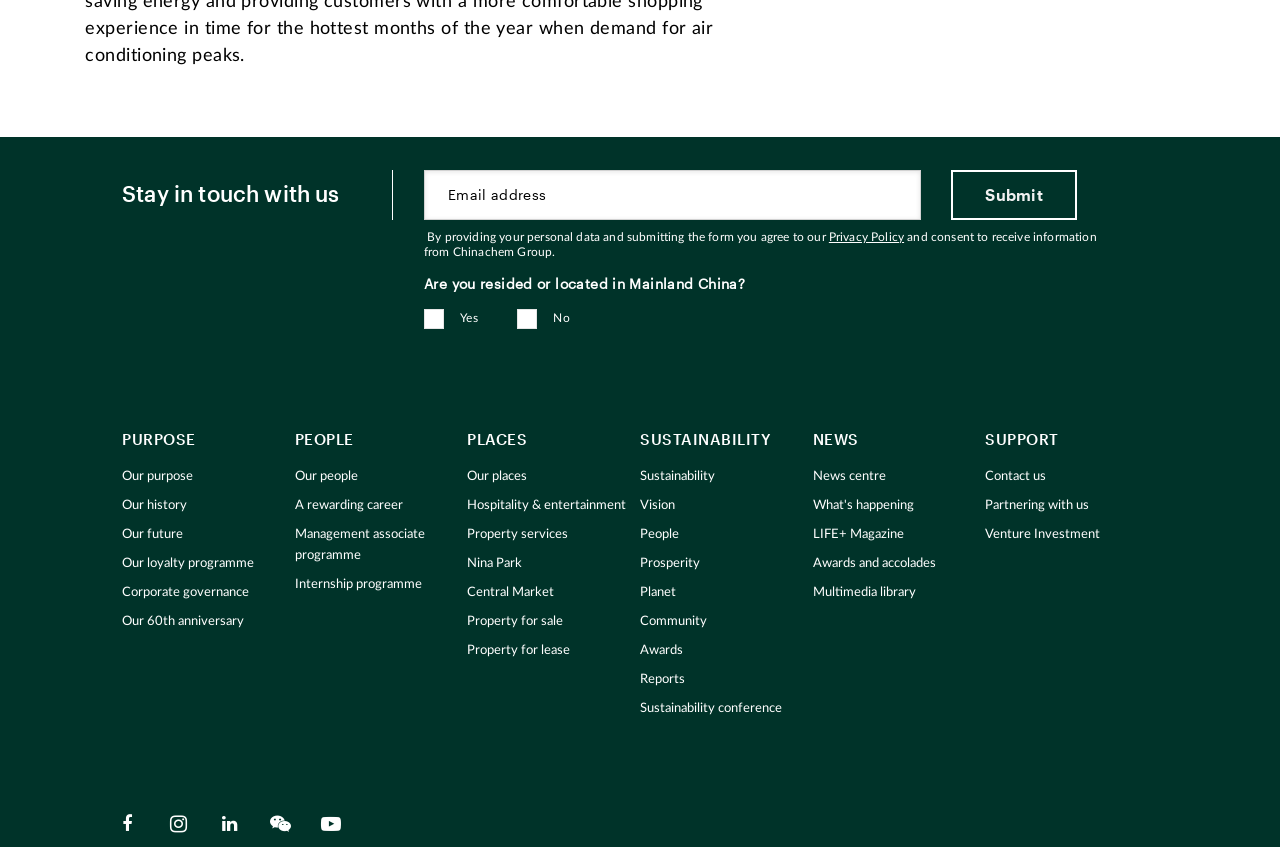Give a concise answer using only one word or phrase for this question:
What is the topic of 'Sustainability conference'?

SUSTAINABILITY